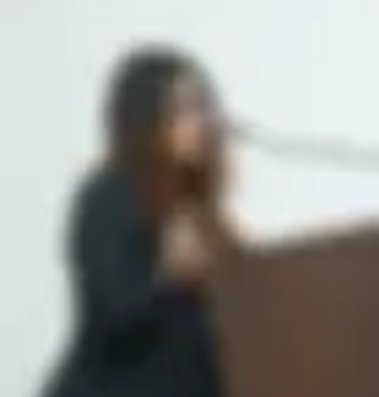Give a one-word or one-phrase response to the question: 
What is the likely context of the event?

Educational event